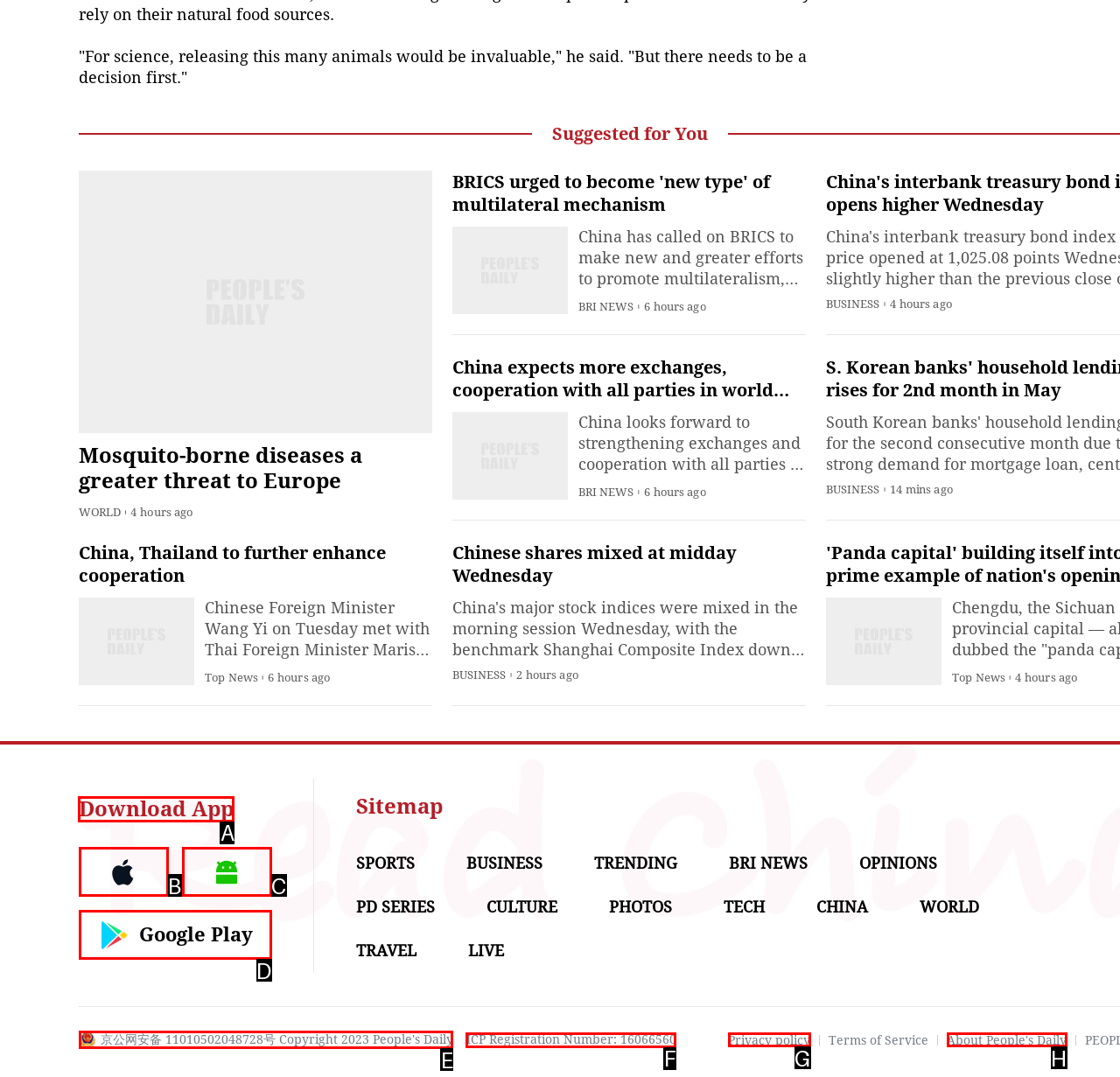Which letter corresponds to the correct option to complete the task: Download the People's Daily English language App?
Answer with the letter of the chosen UI element.

A